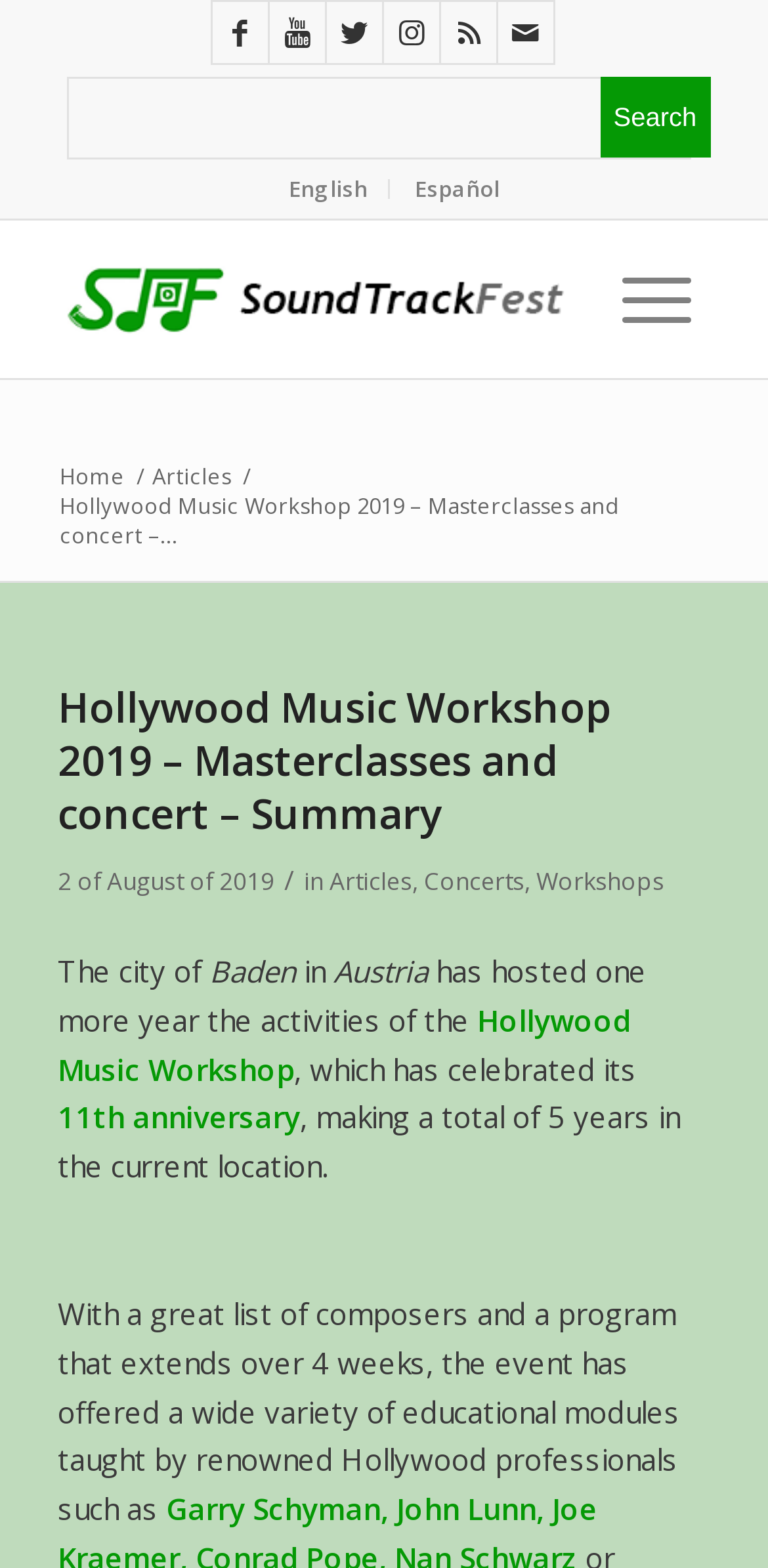Locate the bounding box coordinates of the segment that needs to be clicked to meet this instruction: "Click on Facebook".

None